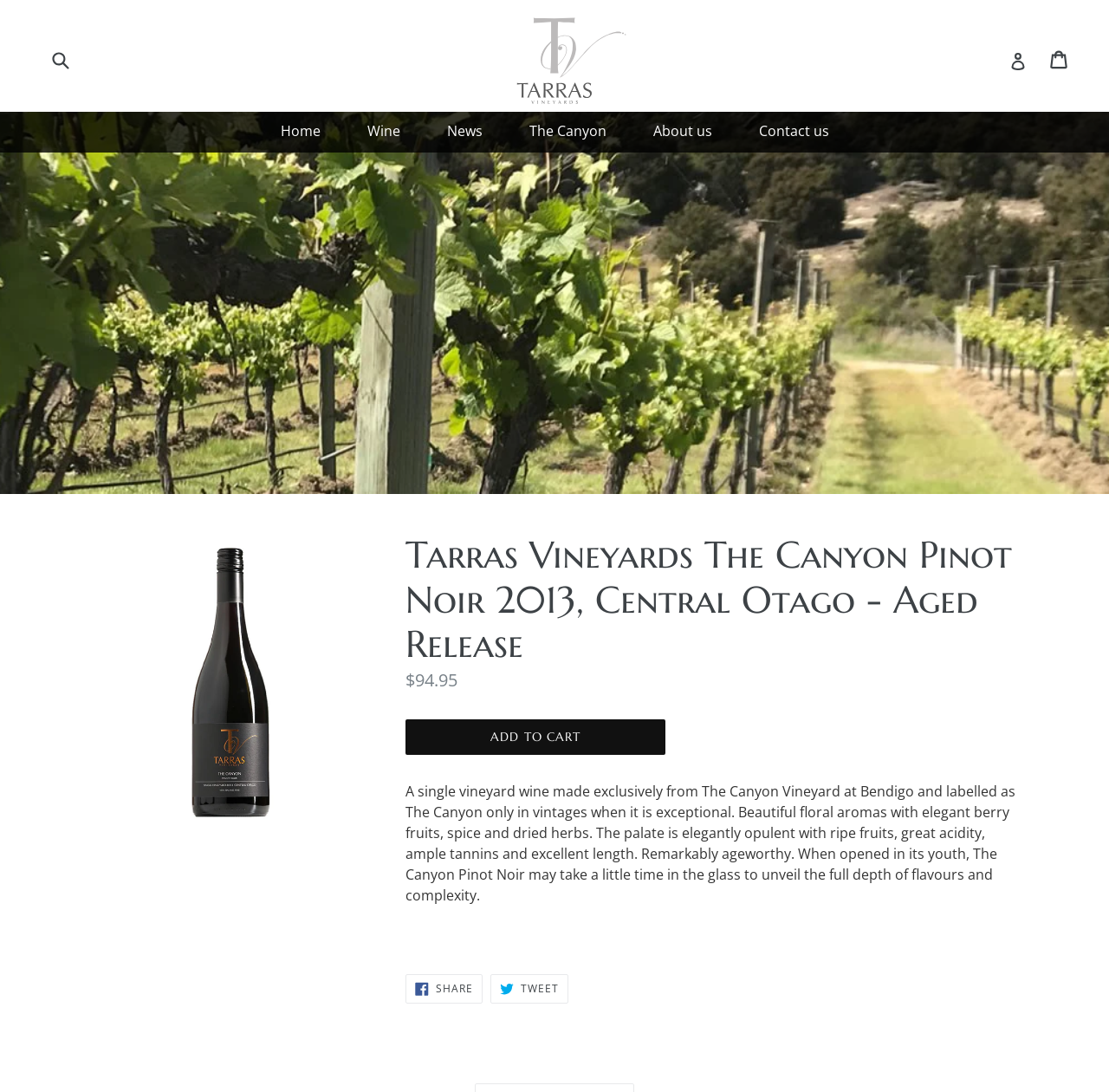What is the name of the vineyard?
Please provide a detailed and thorough answer to the question.

The name of the vineyard can be found in the description of the wine. It is mentioned as 'A single vineyard wine made exclusively from The Canyon Vineyard at Bendigo...'.